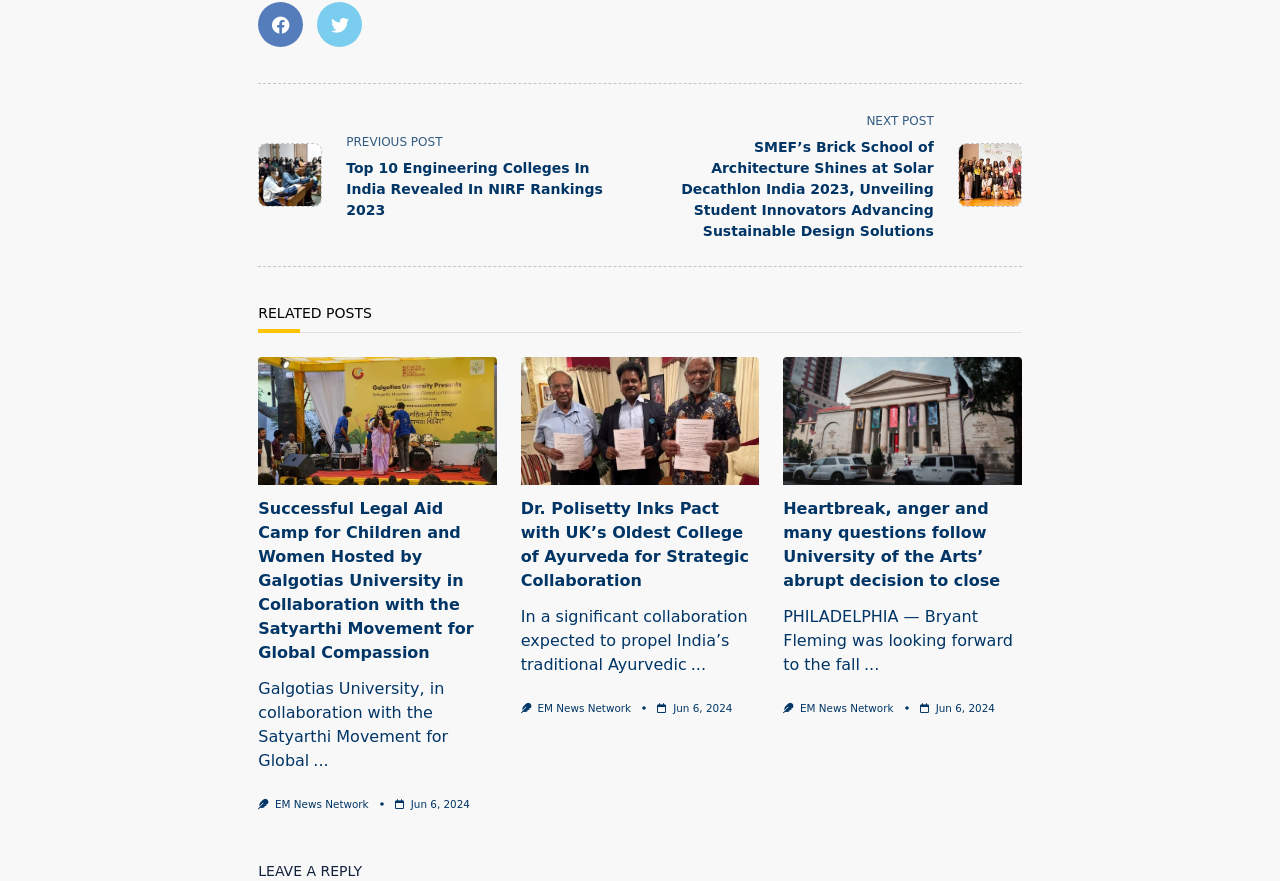Give a concise answer using only one word or phrase for this question:
How many related posts are there?

3